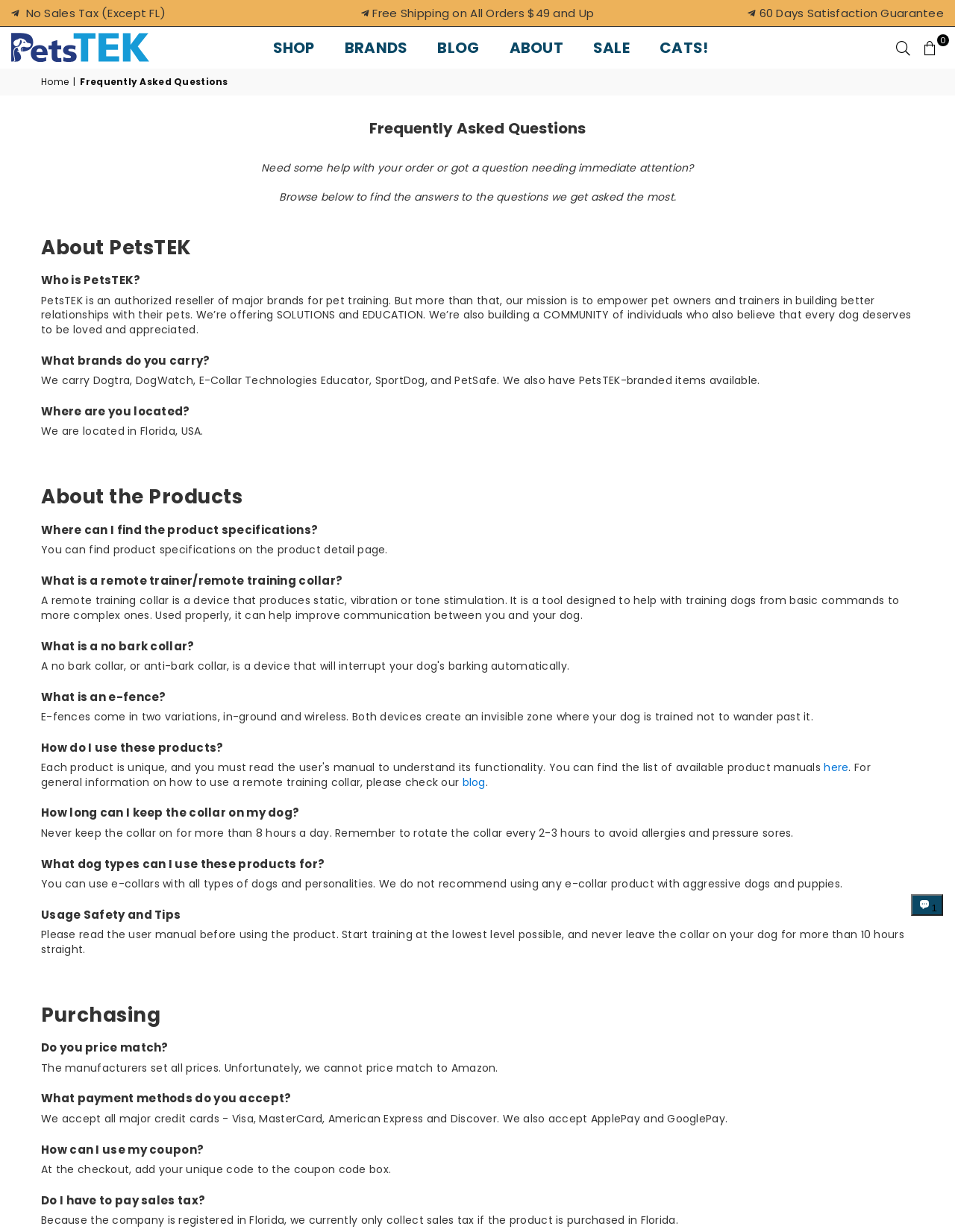What is the text of the webpage's headline?

Frequently Asked Questions